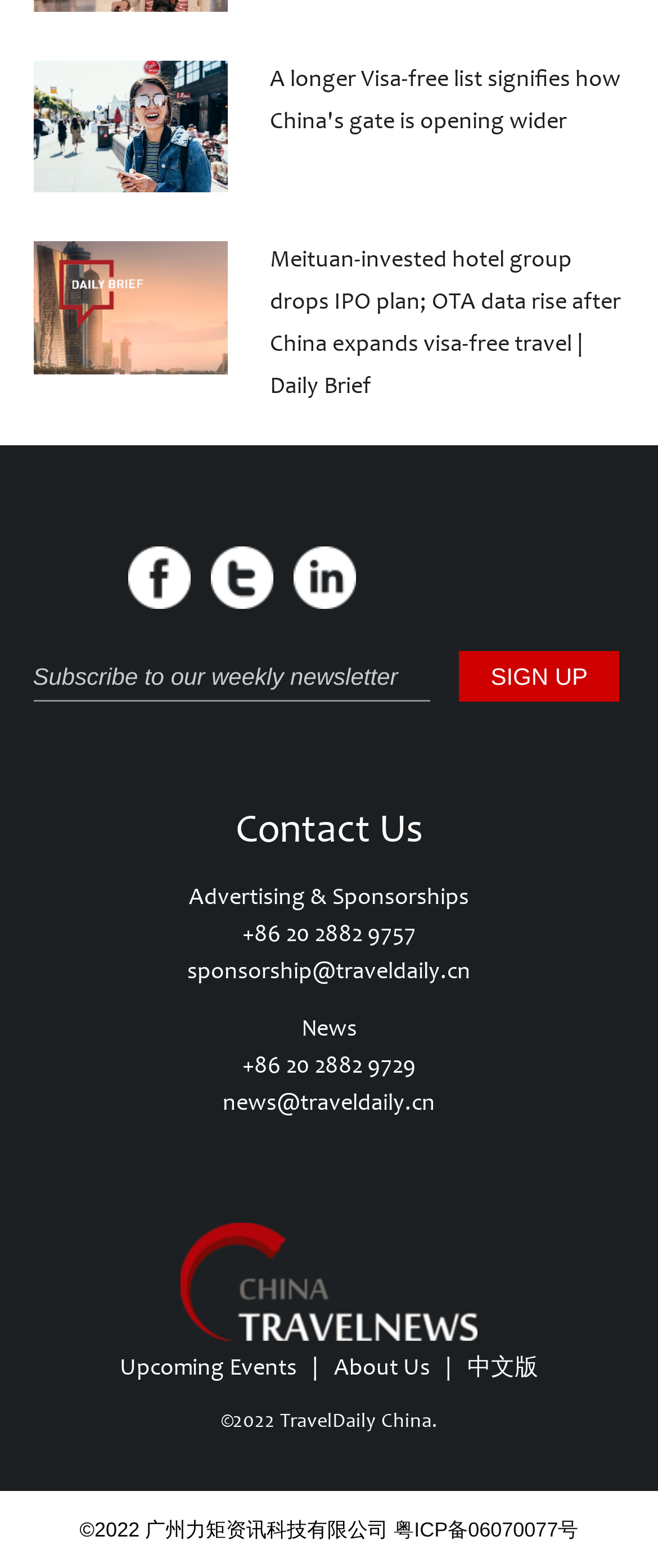Answer the question in one word or a short phrase:
What is the text of the first link on the webpage?

A longer Visa-free list signifies how China's gate is opening wider